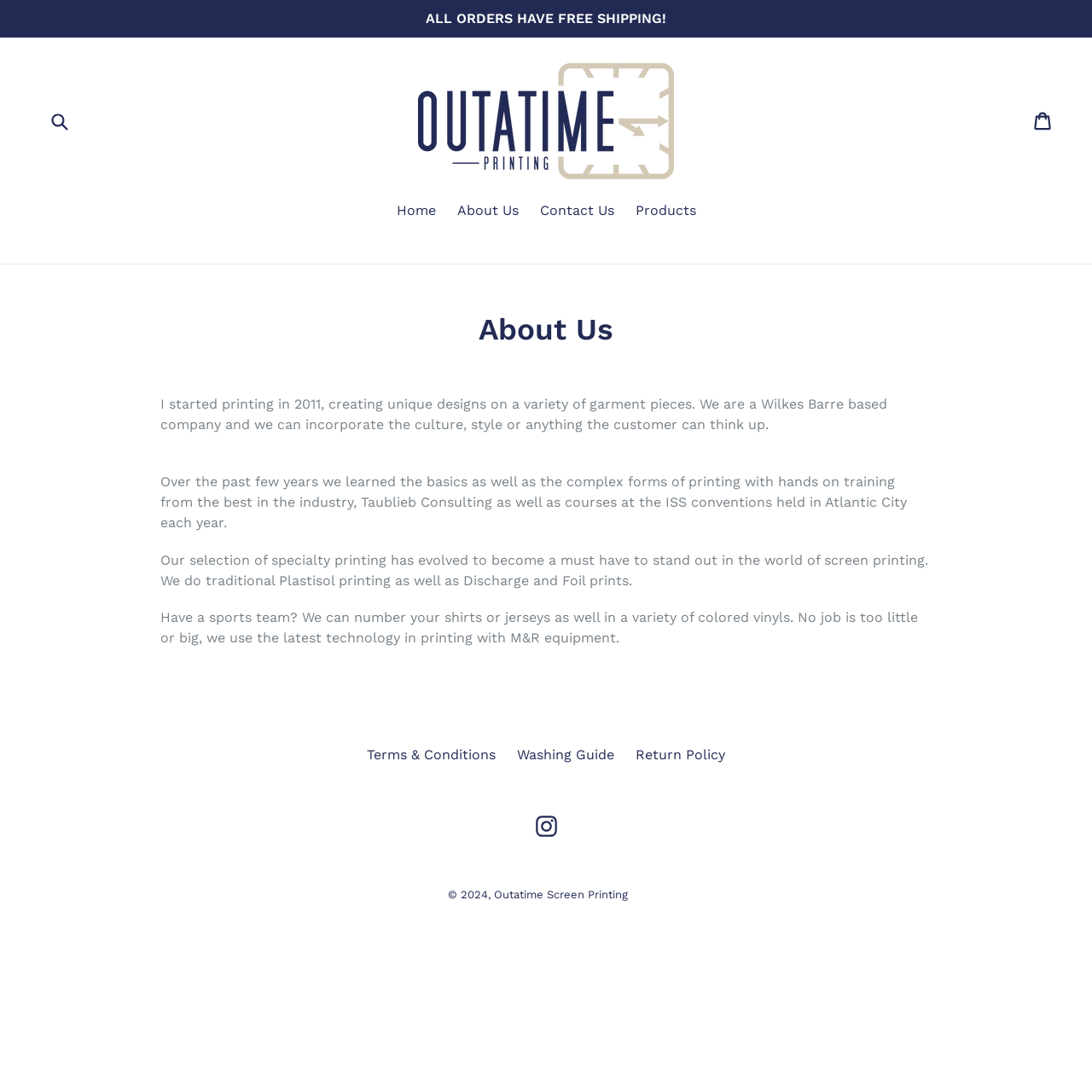Kindly determine the bounding box coordinates for the area that needs to be clicked to execute this instruction: "Go to home page".

[0.355, 0.184, 0.407, 0.205]